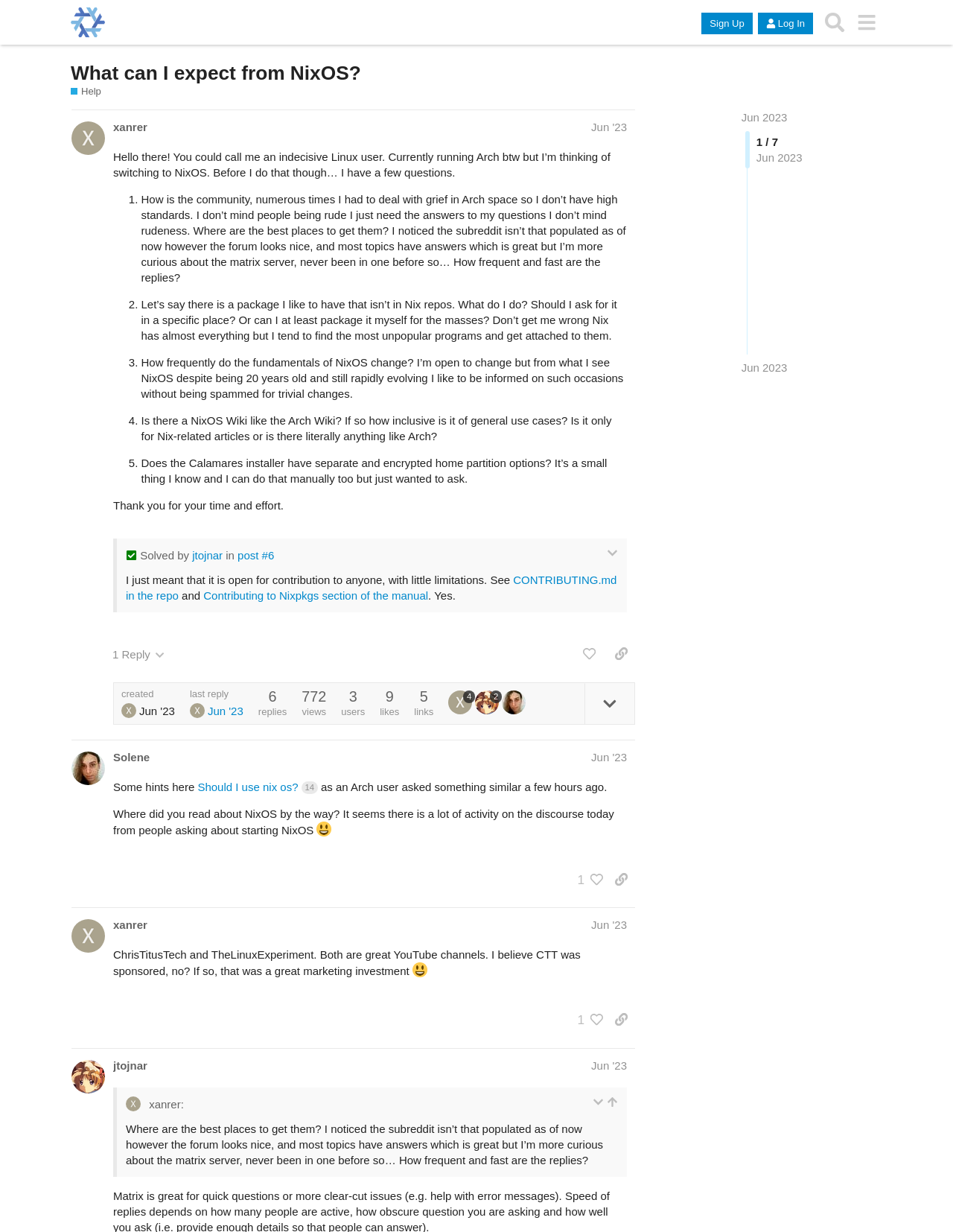Generate a comprehensive description of the contents of the webpage.

This webpage appears to be a discussion forum, specifically a post on the NixOS Discourse platform. At the top of the page, there is a header section with a link to the NixOS Discourse logo, followed by a sign-up button and a log-in button. To the right of these buttons, there is a search button and a menu button.

Below the header section, there is a heading that reads "What can I expect from NixOS?" with a link to the same title. Next to this heading, there is a link to the "Help" section.

The main content of the page is a post by a user named "xanrer", who is asking several questions about NixOS, including how the community is, how to get answers to questions, how to package software not available in Nix repositories, how frequently the fundamentals of NixOS change, and whether there is a NixOS wiki similar to the Arch Wiki. The post also includes a thank-you note at the end.

Below the post, there are several buttons, including a "Solved" button, a button to expand or collapse a quote, and a button to like the post. There is also a blockquote section with a response from another user, "jtojnar", who is explaining the contributing process to Nixpkgs.

To the right of the post, there is a section with information about the post, including the number of replies, views, users, likes, and links. There is also a section with a list of users who have participated in the discussion.

Further down the page, there is another post by a user named "Solene", who is responding to the original post and providing some hints and asking where the original poster read about NixOS.